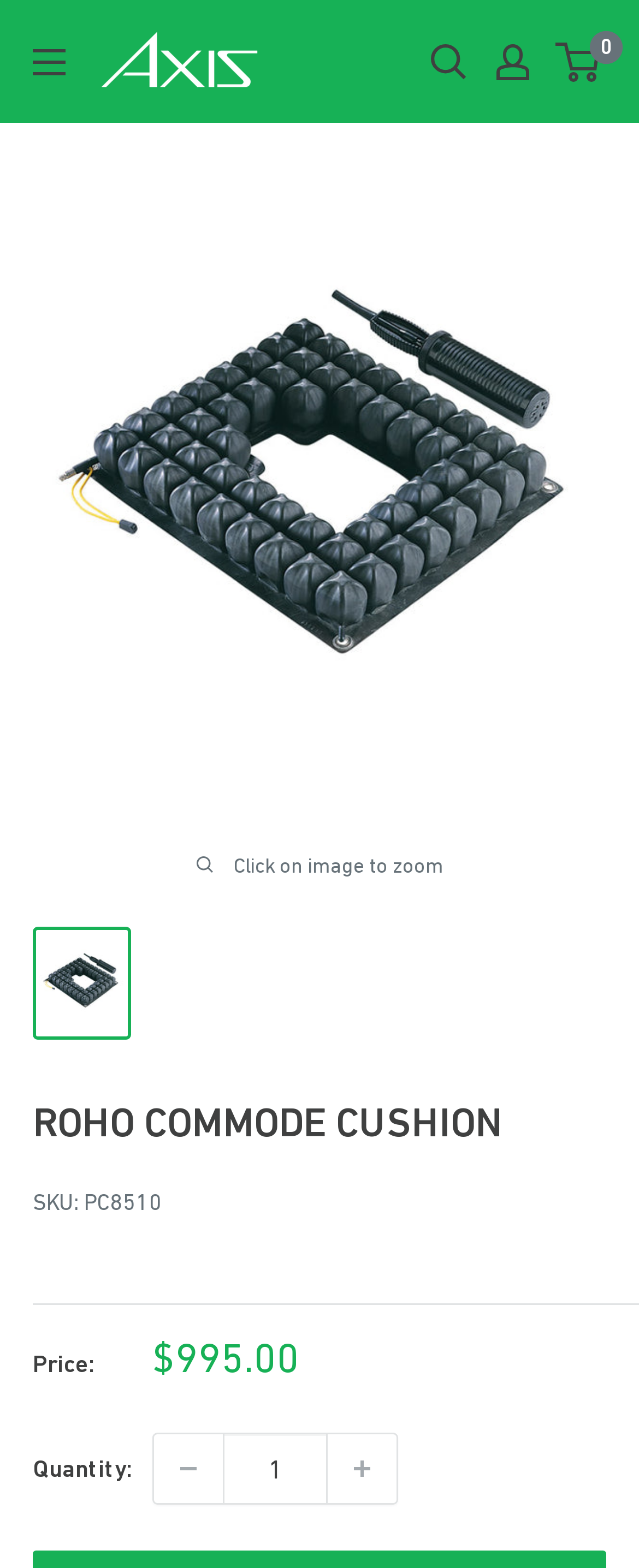Predict the bounding box for the UI component with the following description: "alt="Axis Medical & Rehabilitation"".

[0.154, 0.014, 0.41, 0.065]